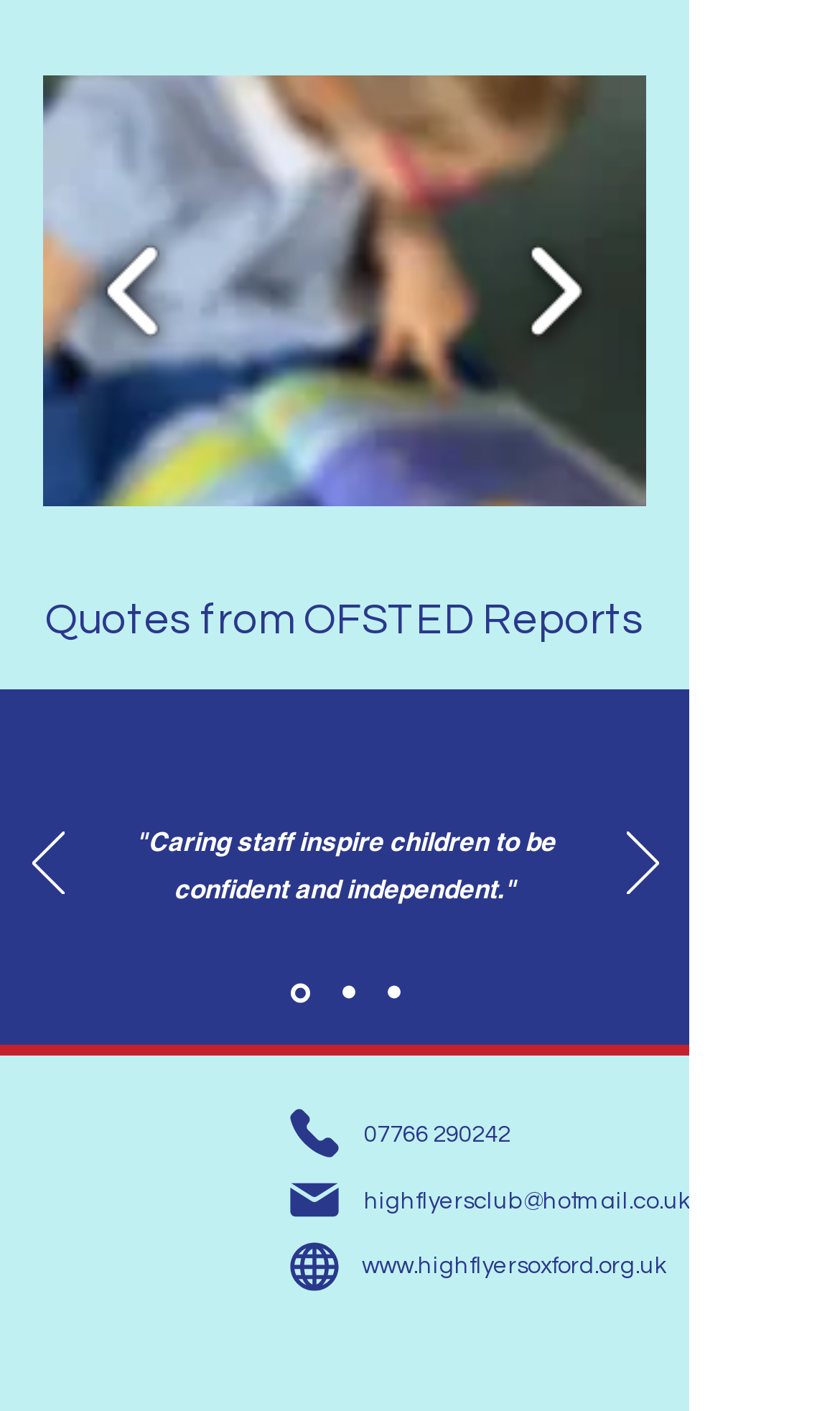Determine the bounding box coordinates of the clickable element necessary to fulfill the instruction: "Visit the website". Provide the coordinates as four float numbers within the 0 to 1 range, i.e., [left, top, right, bottom].

[0.431, 0.889, 0.795, 0.906]